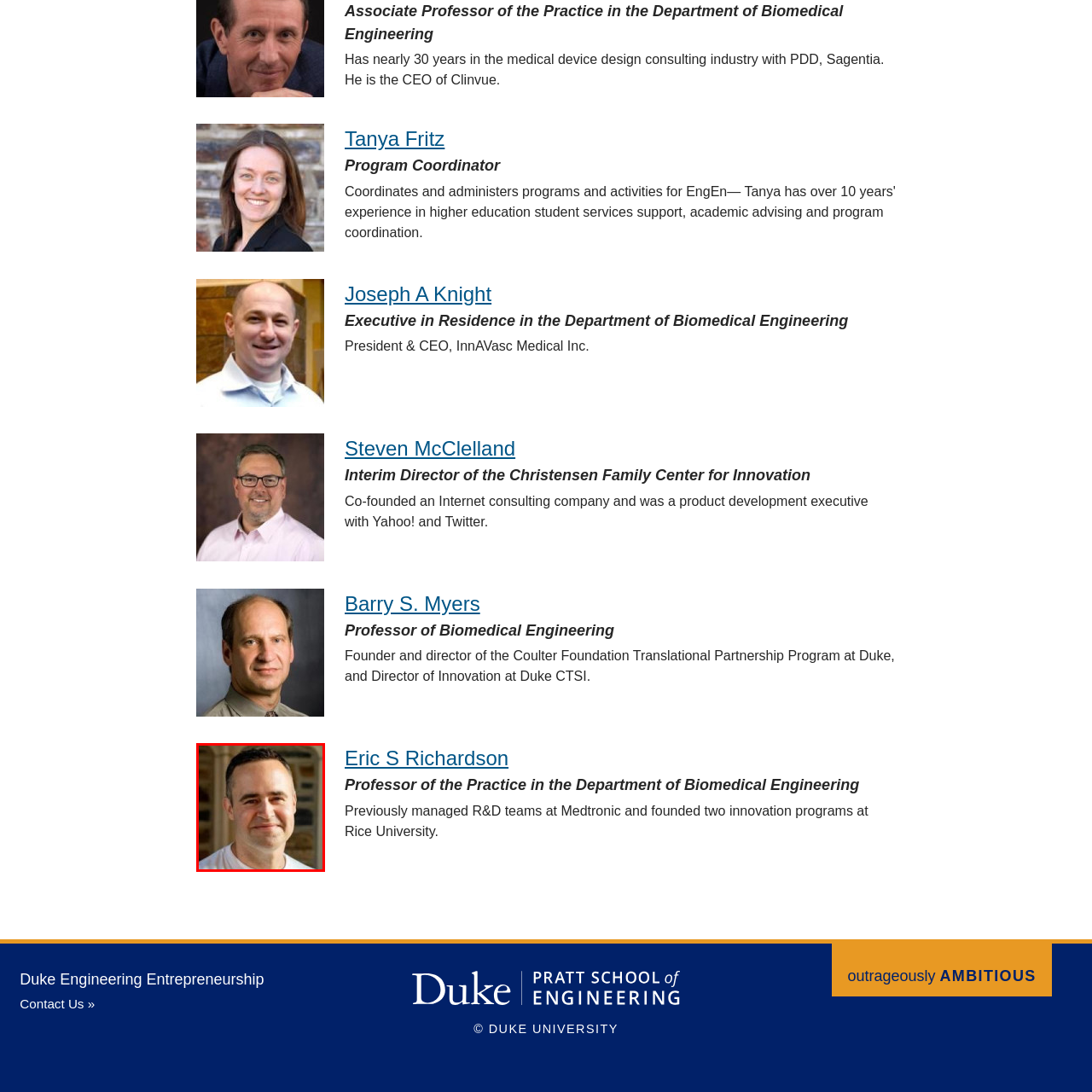Observe the image enclosed by the red rectangle, then respond to the question in one word or phrase:
Where did Eric S. Richardson found two innovation programs?

Rice University